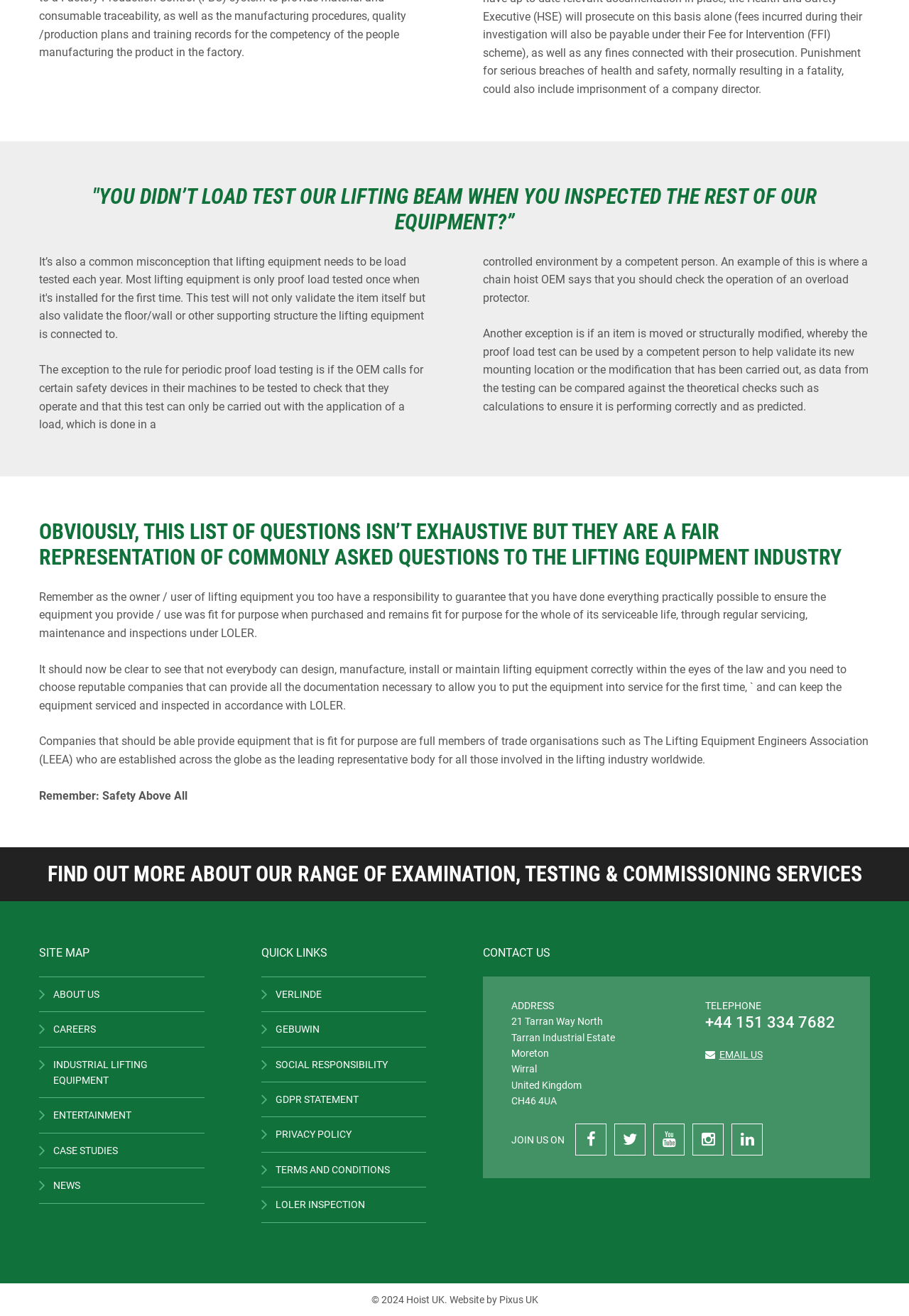Locate the bounding box of the UI element with the following description: "Gebuwin".

[0.287, 0.769, 0.367, 0.795]